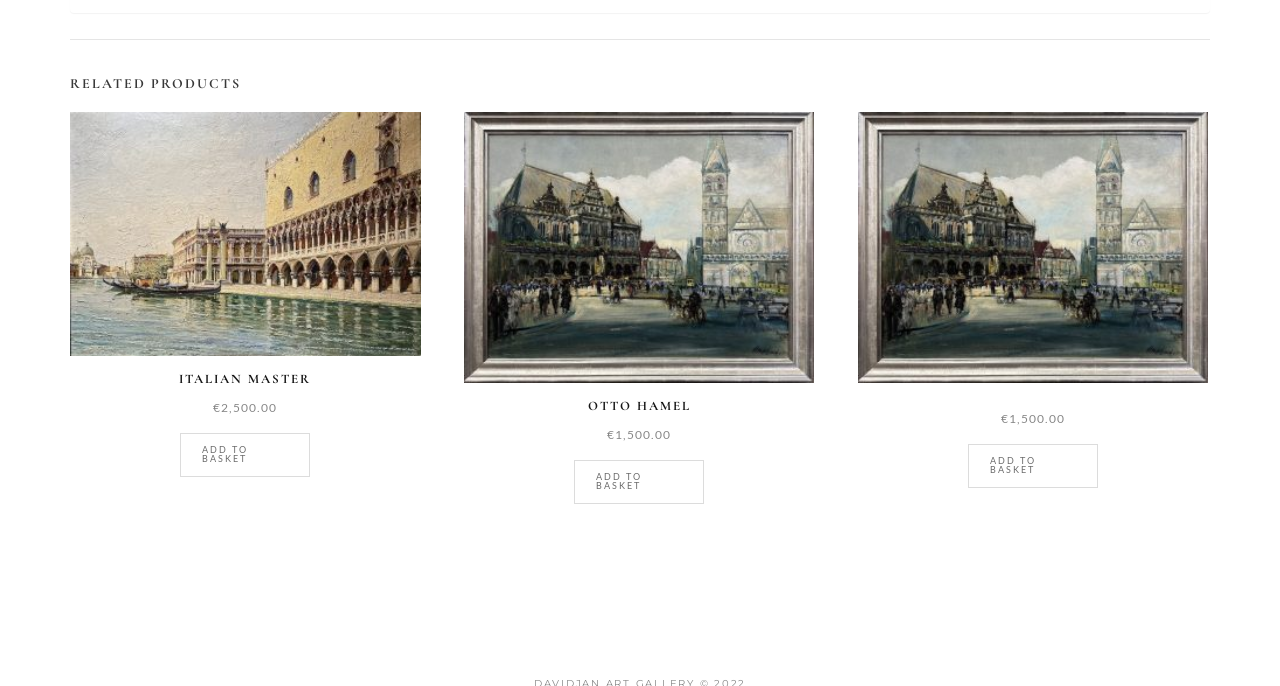How many products are listed?
Give a single word or phrase as your answer by examining the image.

4